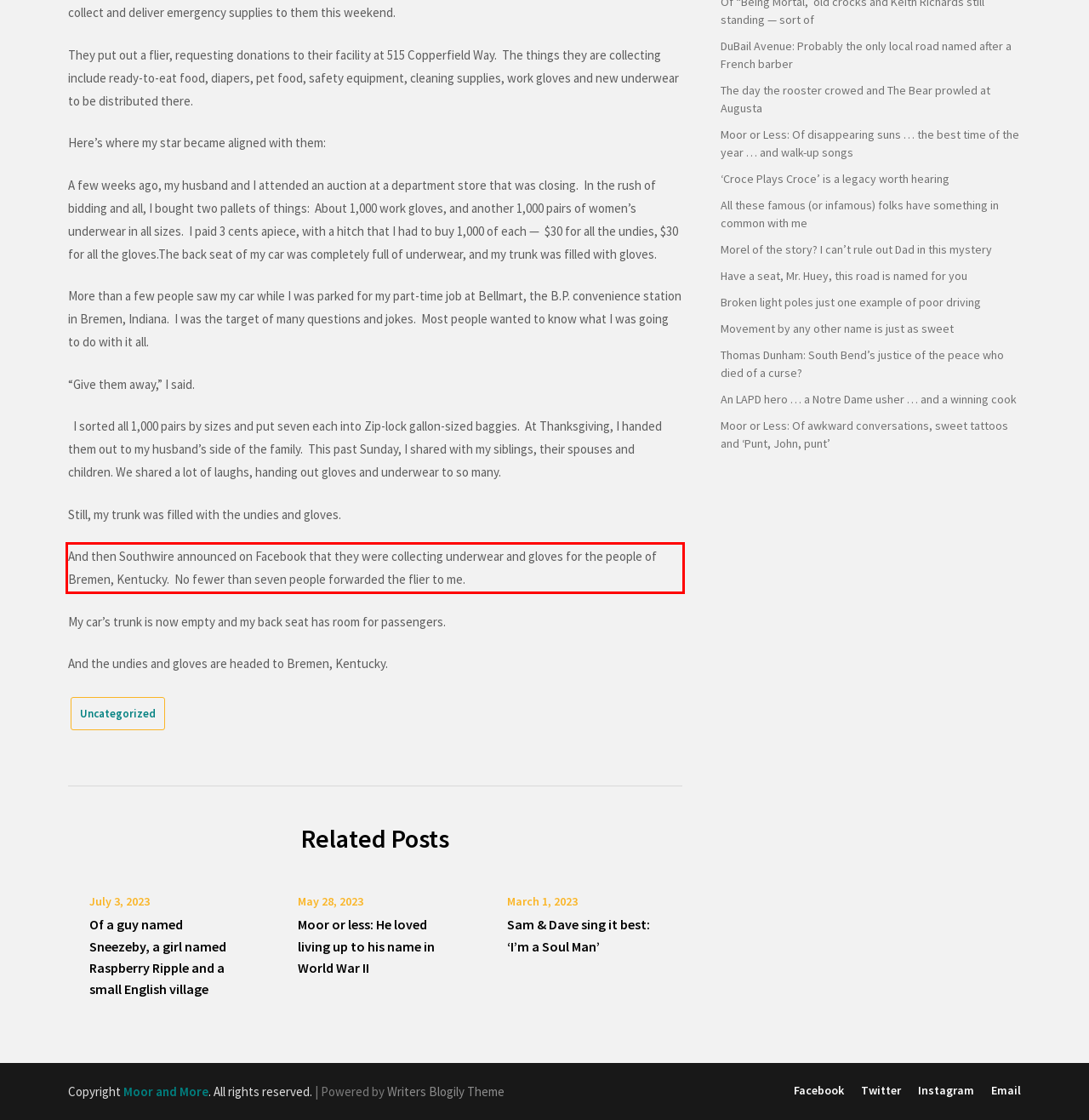With the given screenshot of a webpage, locate the red rectangle bounding box and extract the text content using OCR.

And then Southwire announced on Facebook that they were collecting underwear and gloves for the people of Bremen, Kentucky. No fewer than seven people forwarded the flier to me.